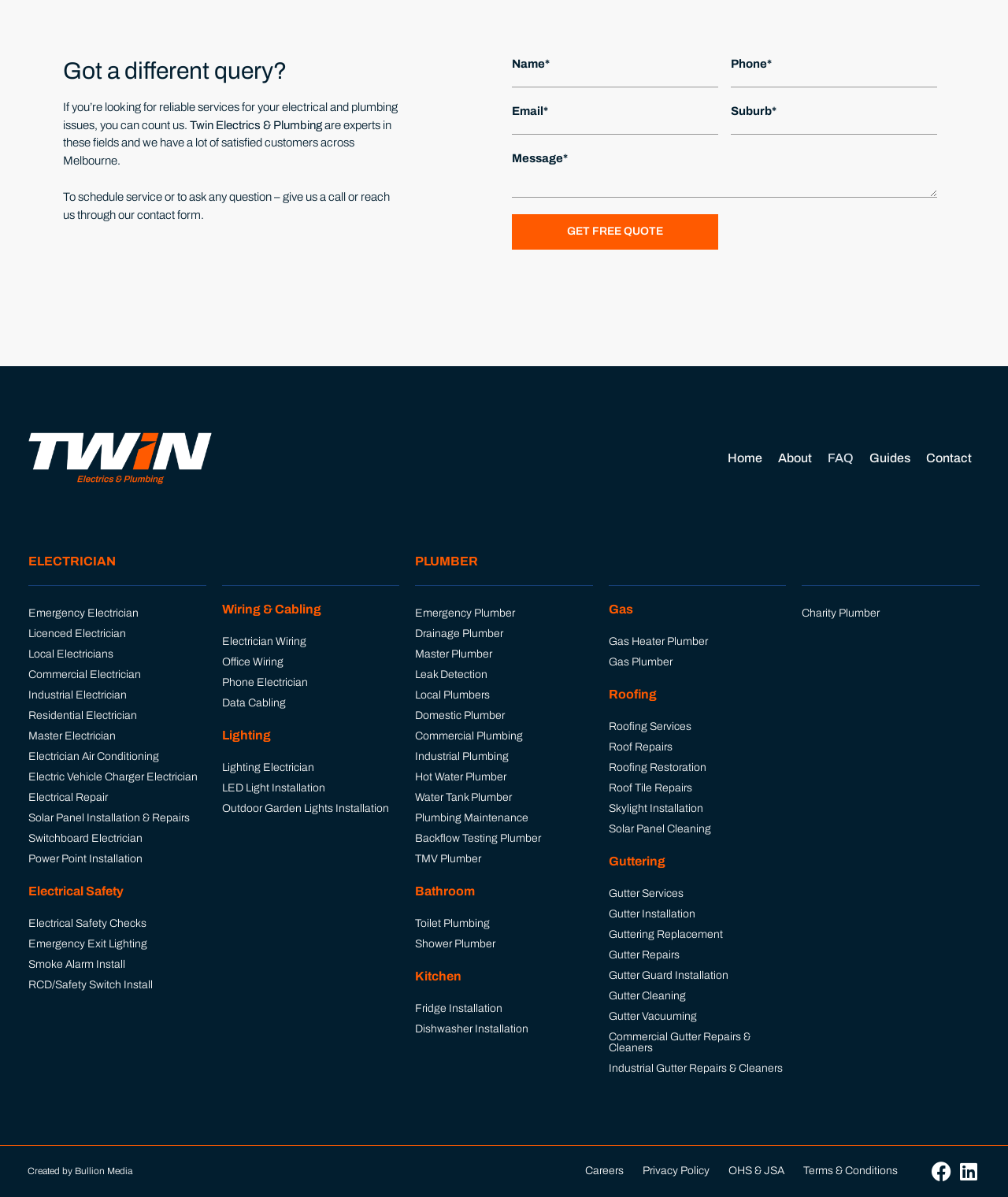Bounding box coordinates are to be given in the format (top-left x, top-left y, bottom-right x, bottom-right y). All values must be floating point numbers between 0 and 1. Provide the bounding box coordinate for the UI element described as: alt="Twin Electrics & Plumbing Logo"

[0.028, 0.361, 0.21, 0.405]